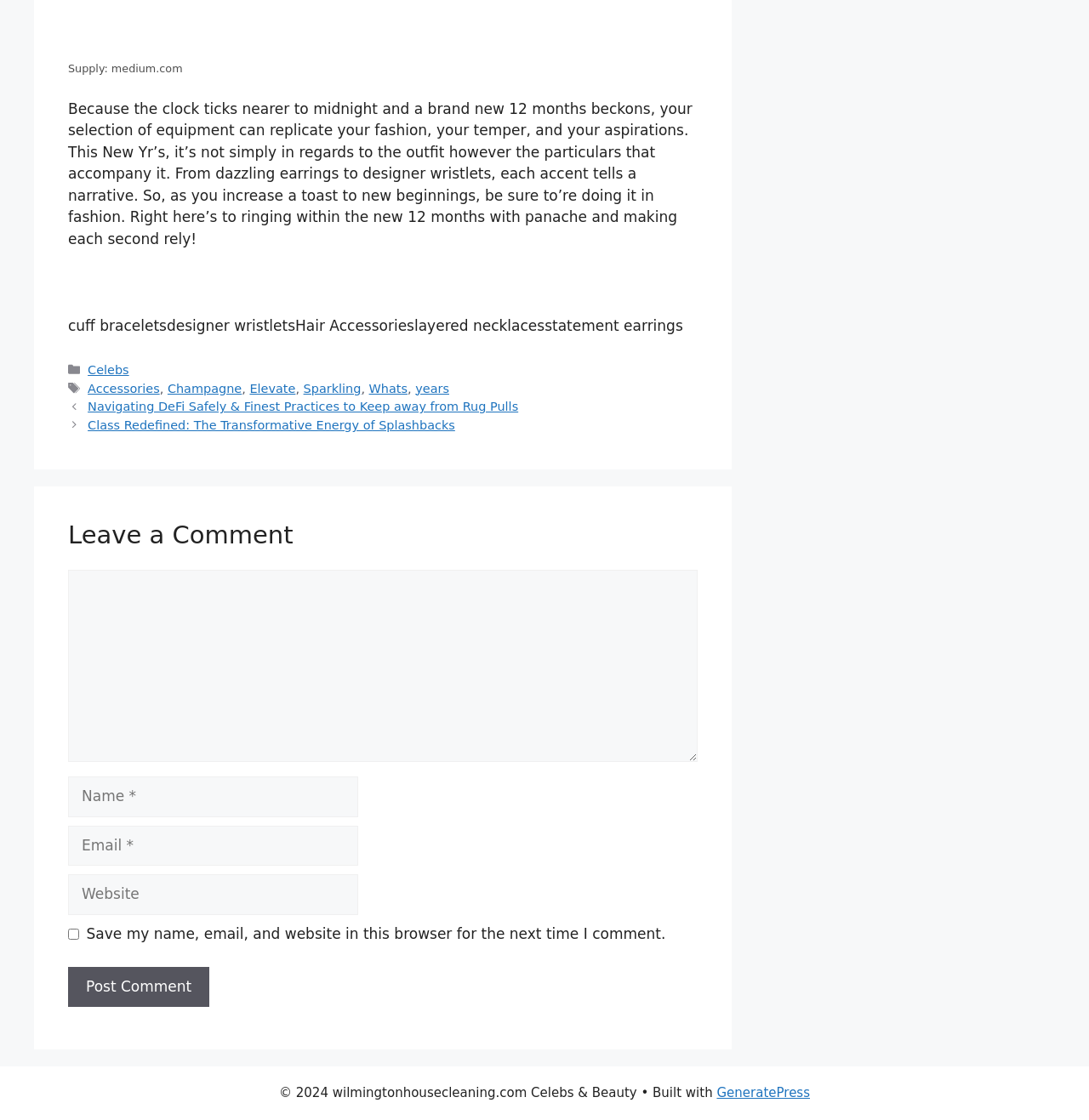Answer succinctly with a single word or phrase:
What is the website's copyright year?

2024